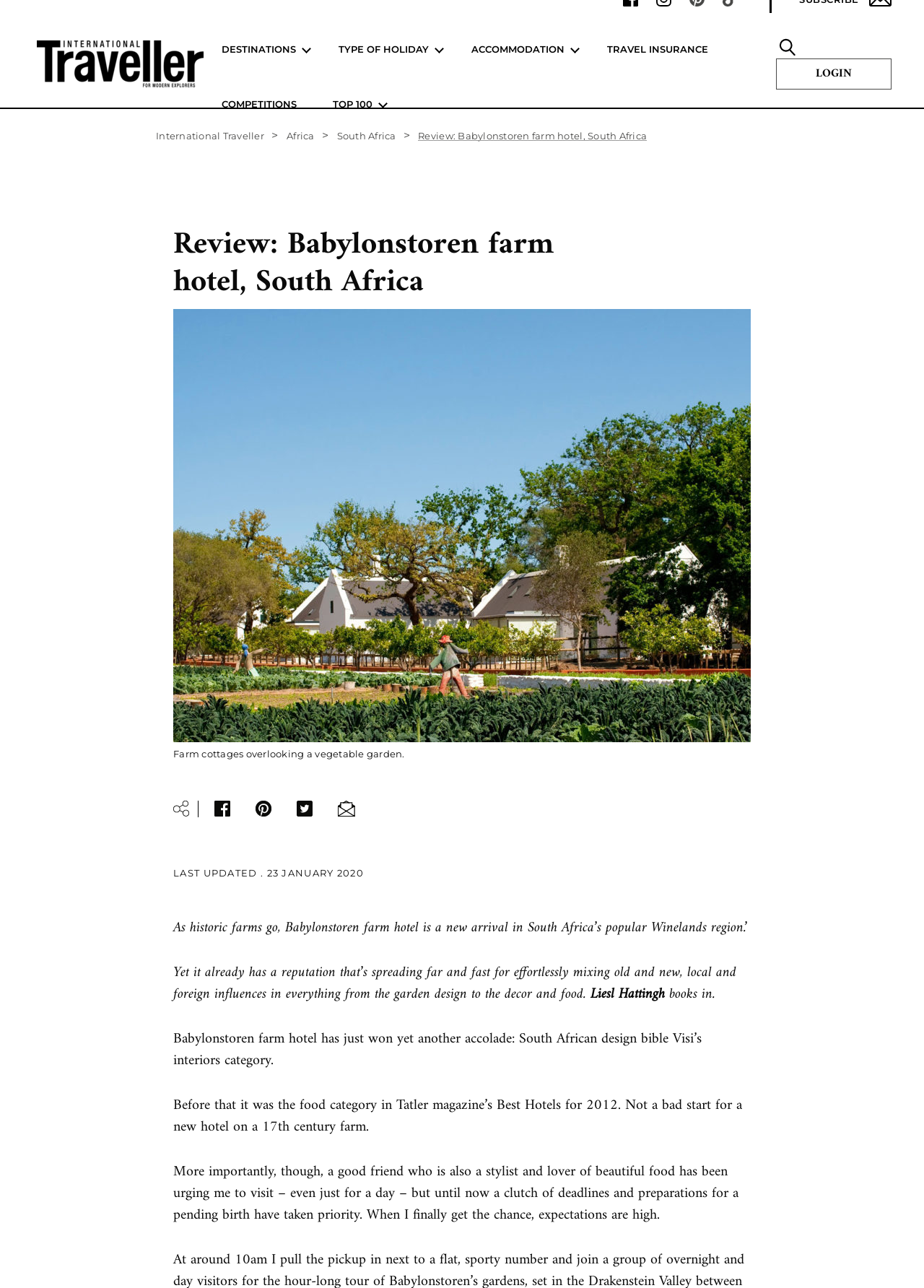Detail the features and information presented on the webpage.

The webpage is a review of Babylonstoren farm hotel in South Africa, published by International Traveller Magazine. At the top left corner, there is a logo of the magazine. Below the logo, there are several navigation links, including "DESTINATIONS", "TYPE OF HOLIDAY", "ACCOMMODATION", "TRAVEL INSURANCE", and "COMPETITIONS". 

On the top right corner, there is a search button and a login button. Below the navigation links, there is a breadcrumb navigation showing the path "International Traveller" > "Africa" > "South Africa". 

The main content of the webpage is a review of the hotel, with a heading "Review: Babylonstoren farm hotel, South Africa" and a large image of the hotel. The review is divided into several paragraphs, describing the hotel's reputation, its design, and its food. There are also several social media sharing links and a "Print" button below the review. 

At the bottom of the review, there is a note indicating that the article was last updated on 23 January 2020. The author of the review is Liesl Hattingh, and there is a mention of the hotel winning an award from Visi magazine.